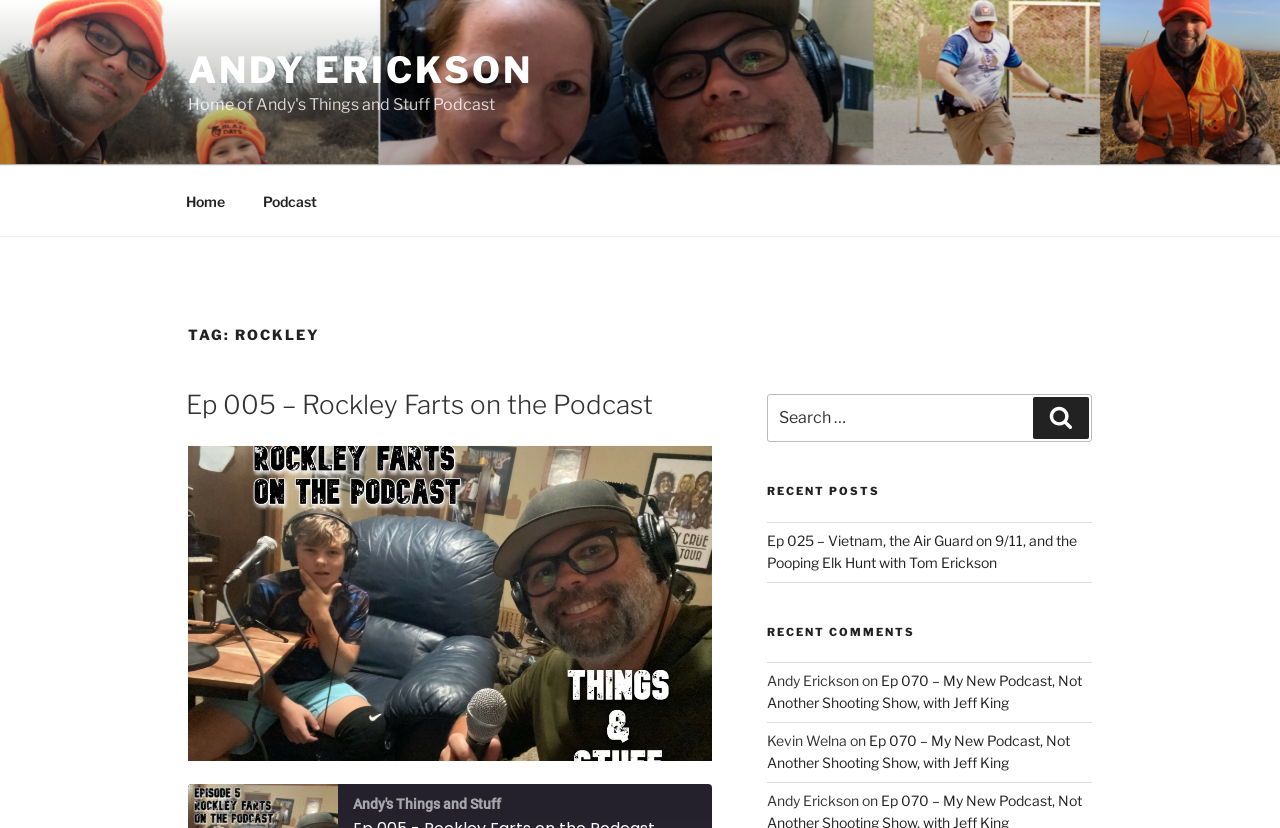Identify the bounding box coordinates necessary to click and complete the given instruction: "View the 'Recent Posts' section".

[0.599, 0.63, 0.853, 0.704]